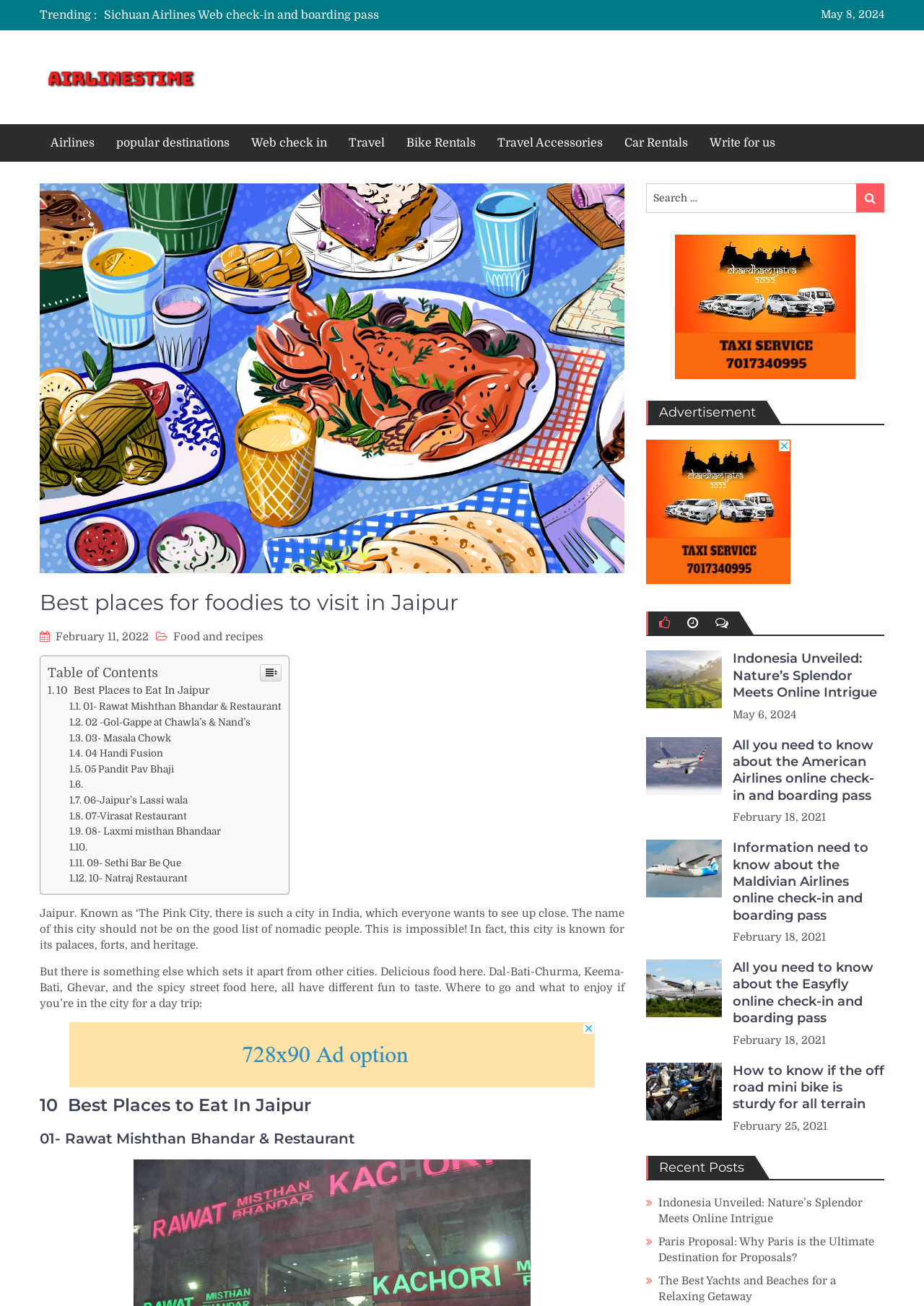Determine the bounding box coordinates of the clickable element necessary to fulfill the instruction: "Check out 'Traveling to Indonesia'". Provide the coordinates as four float numbers within the 0 to 1 range, i.e., [left, top, right, bottom].

[0.699, 0.498, 0.781, 0.543]